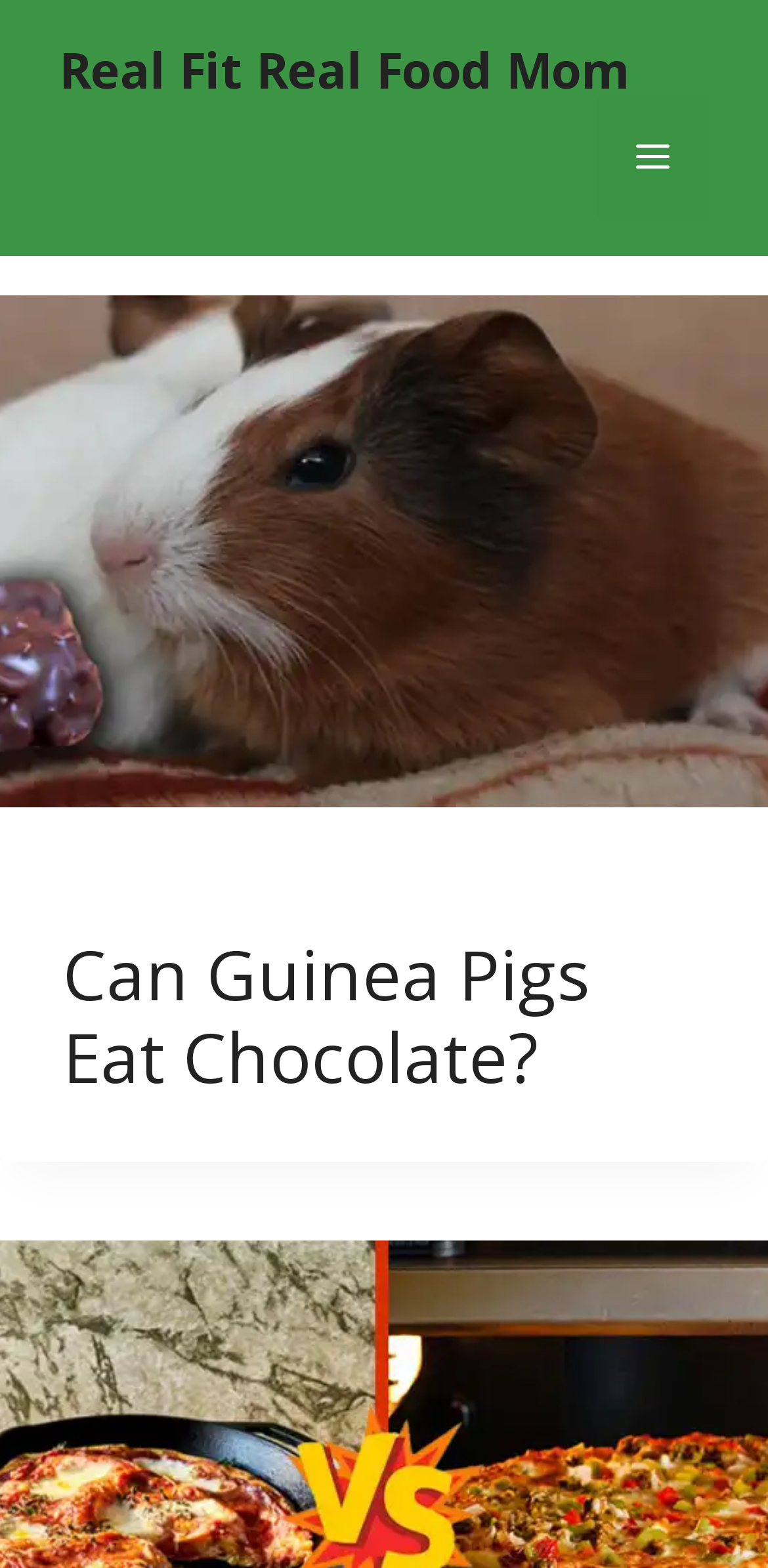What is the topic of the featured article?
From the image, respond using a single word or phrase.

Guinea Pigs Eating Chocolate